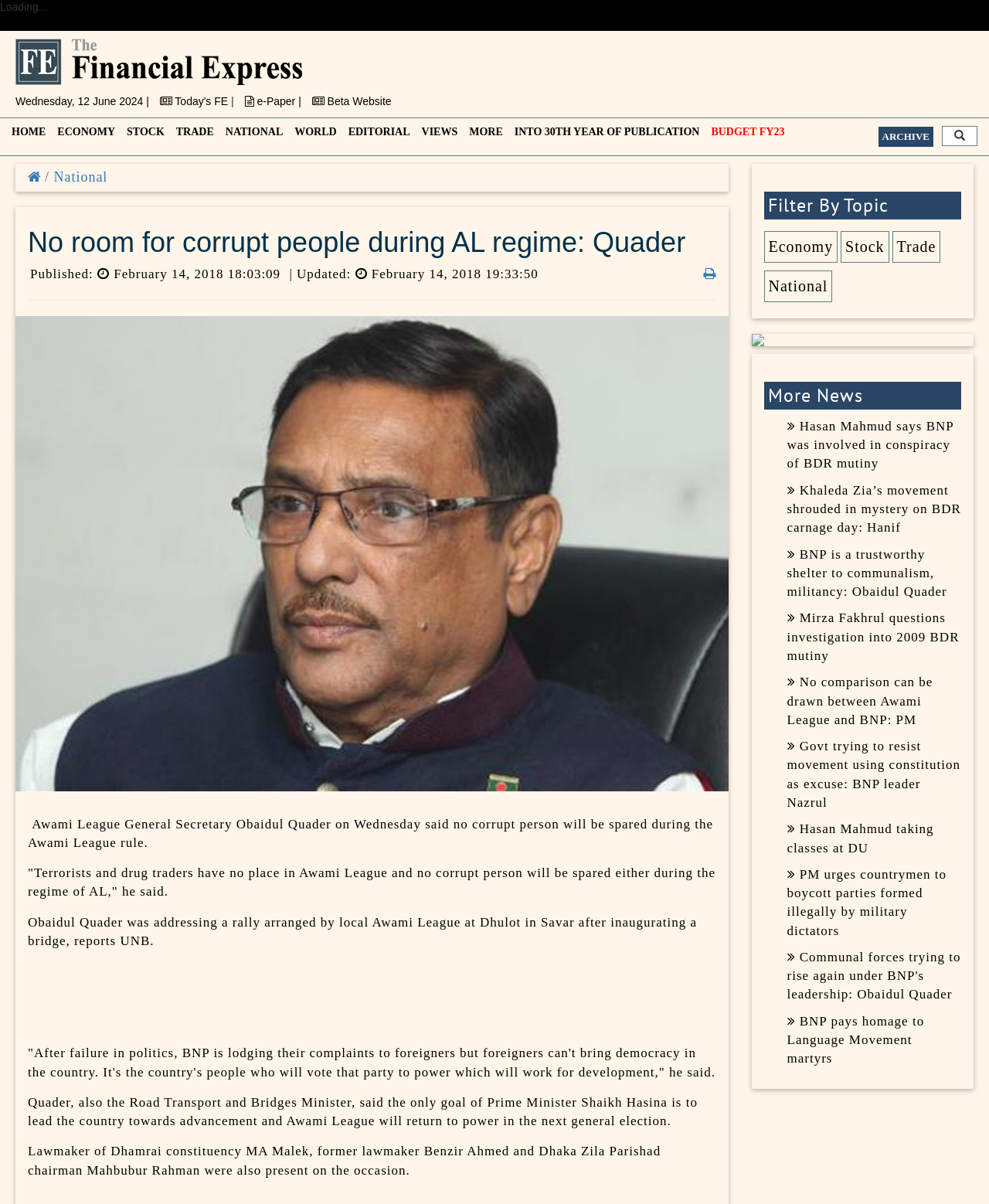Please determine the bounding box coordinates for the element that should be clicked to follow these instructions: "Read 'No room for corrupt people during AL regime: Quader' article".

[0.028, 0.189, 0.724, 0.214]